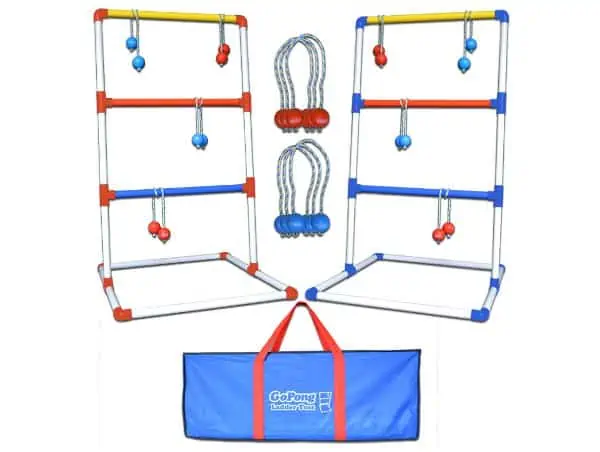How many bolas are on each frame?
Using the image, answer in one word or phrase.

Two